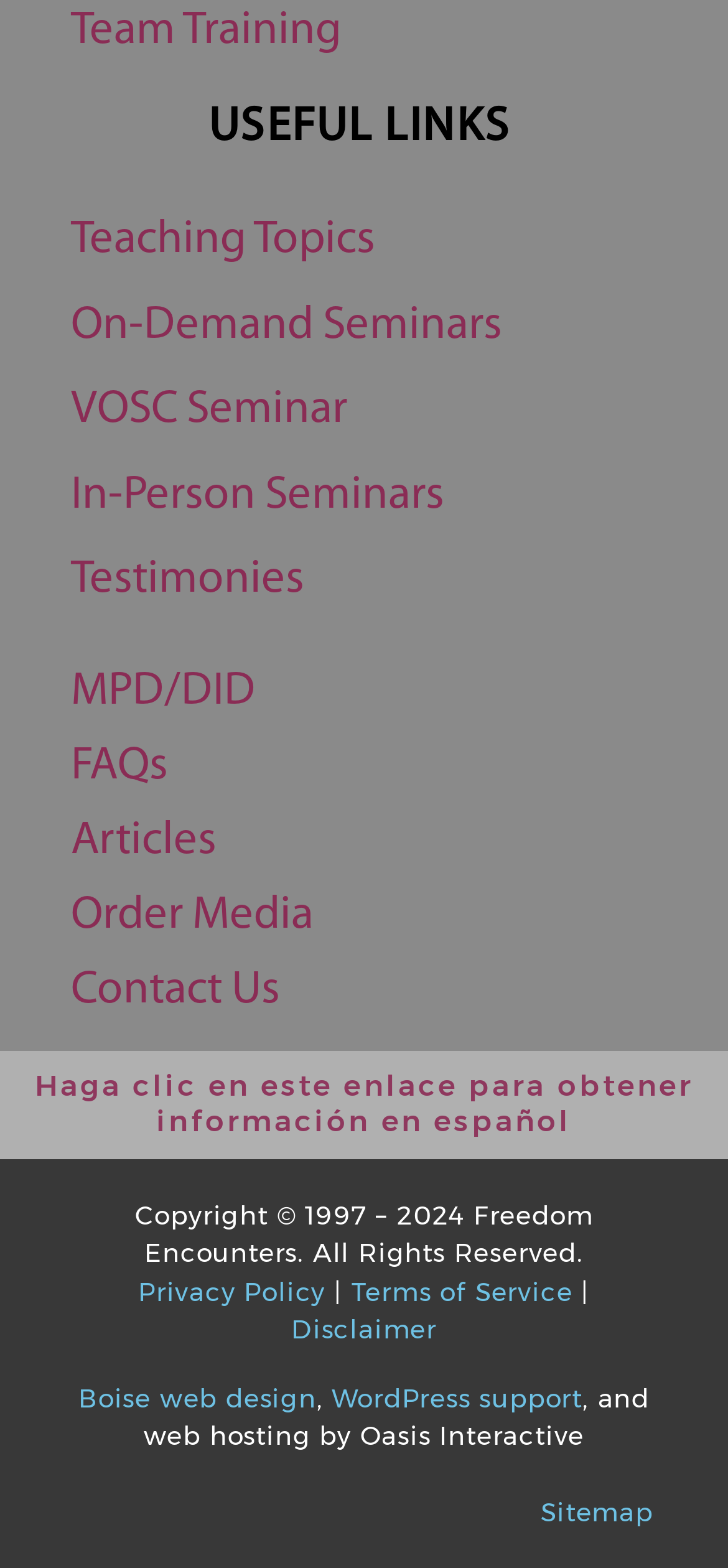Who provides the web hosting service?
Using the image as a reference, deliver a detailed and thorough answer to the question.

I found the text 'and web hosting by Oasis Interactive' at the bottom of the page, which indicates that Oasis Interactive provides the web hosting service.